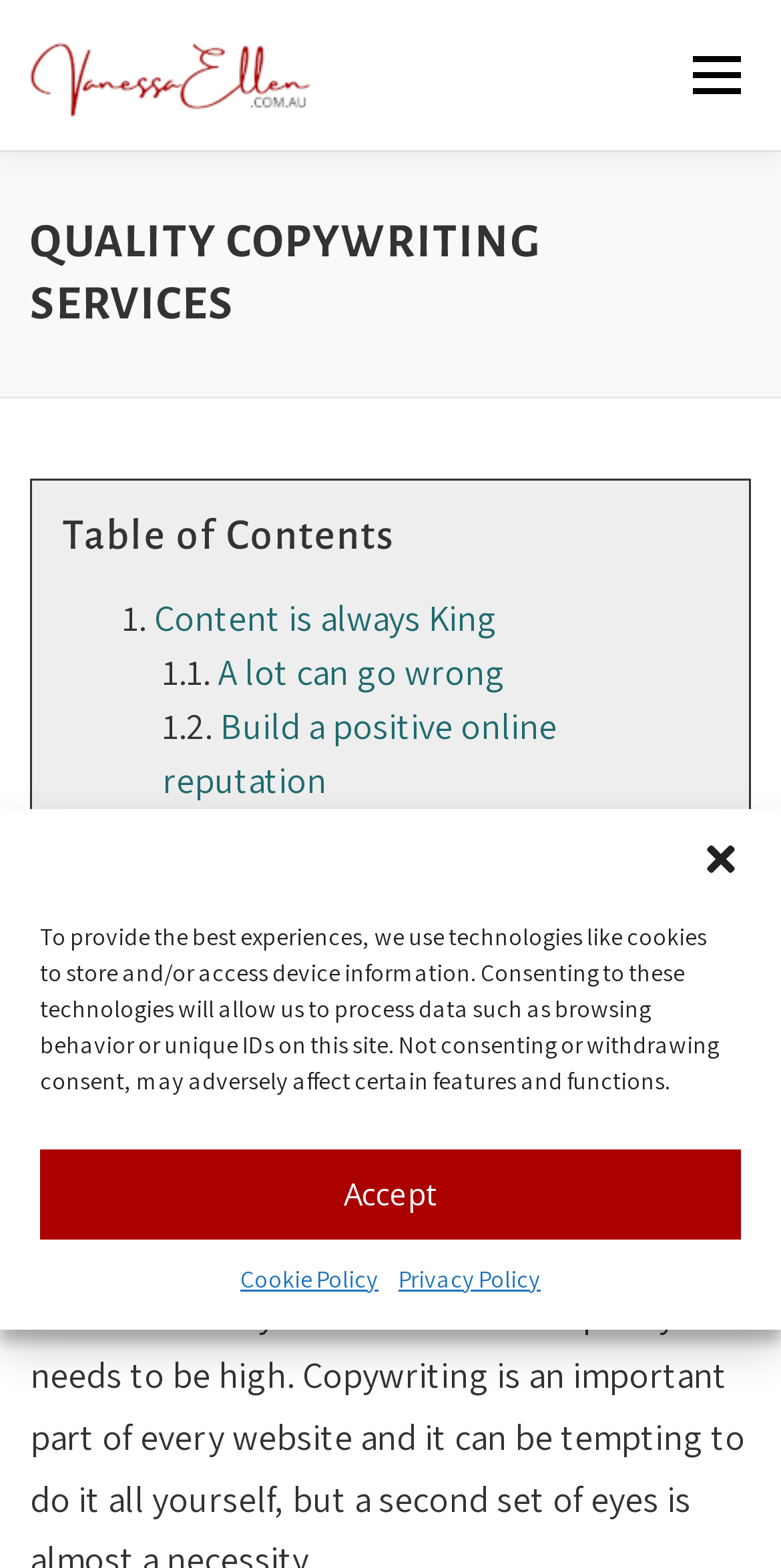Produce a meticulous description of the webpage.

This webpage is about Quality Copywriting Services offered by Vanessa Ellen Web Design. At the top, there is a small site logo on the left and a menu button on the right. Below the logo, there are five navigation links: HOME, PRICING, ABOUT US, NEWS, and CONTACT US.

The main content area is divided into two sections. The first section has a heading "QUALITY COPYWRITING SERVICES" and a subheading "Table of Contents". Below the subheading, there are six links to different topics related to copywriting services, including "Content is always King", "A lot can go wrong", and "Copywriting and SEO".

The second section has a heading "Content is always King" and two paragraphs of text. The first paragraph starts with "The single most important feature of your website is always" and the second paragraph is not fully visible, but it seems to be continuing the discussion about website content.

At the bottom of the page, there is a dialog box for managing cookie consent. The dialog box has a heading "Manage Cookie Consent" and a paragraph of text explaining the use of cookies on the website. There are three buttons: "Close dialogue", "Accept", and two links to "Cookie Policy" and "Privacy Policy".